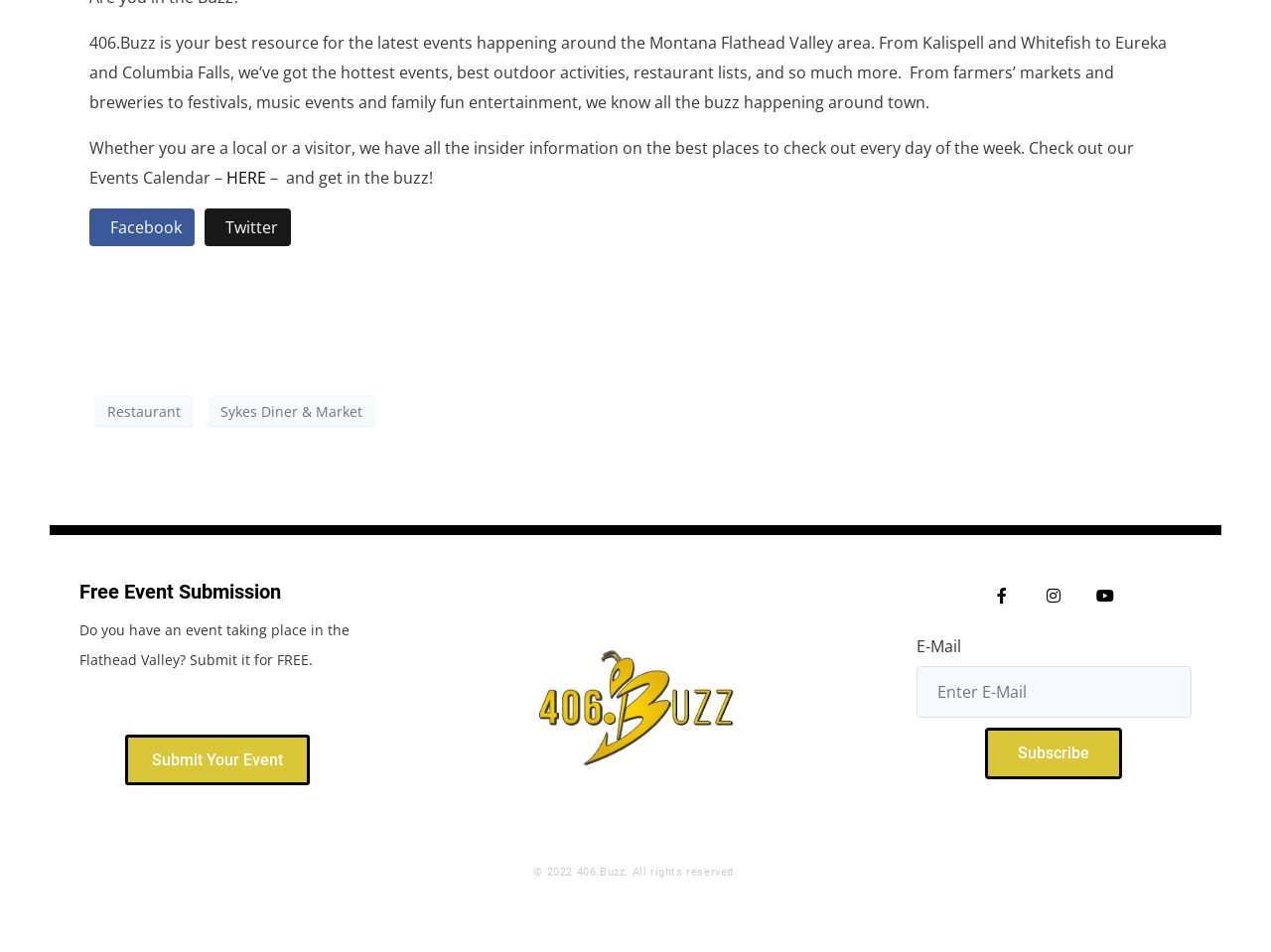Find the bounding box coordinates of the clickable region needed to perform the following instruction: "Click the 'Book Free Trial' button". The coordinates should be provided as four float numbers between 0 and 1, i.e., [left, top, right, bottom].

None